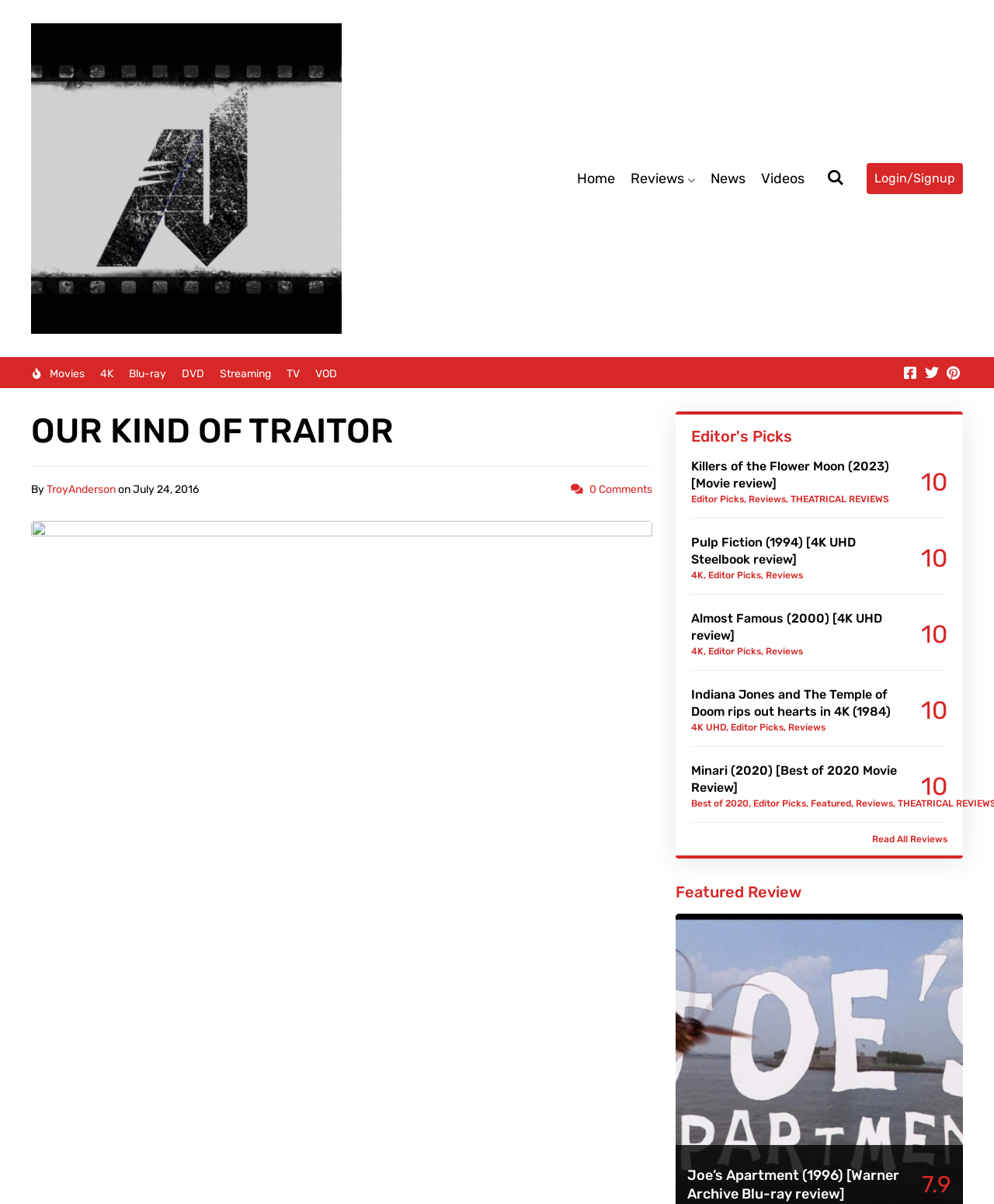Can you specify the bounding box coordinates for the region that should be clicked to fulfill this instruction: "Login or Signup".

[0.872, 0.135, 0.969, 0.161]